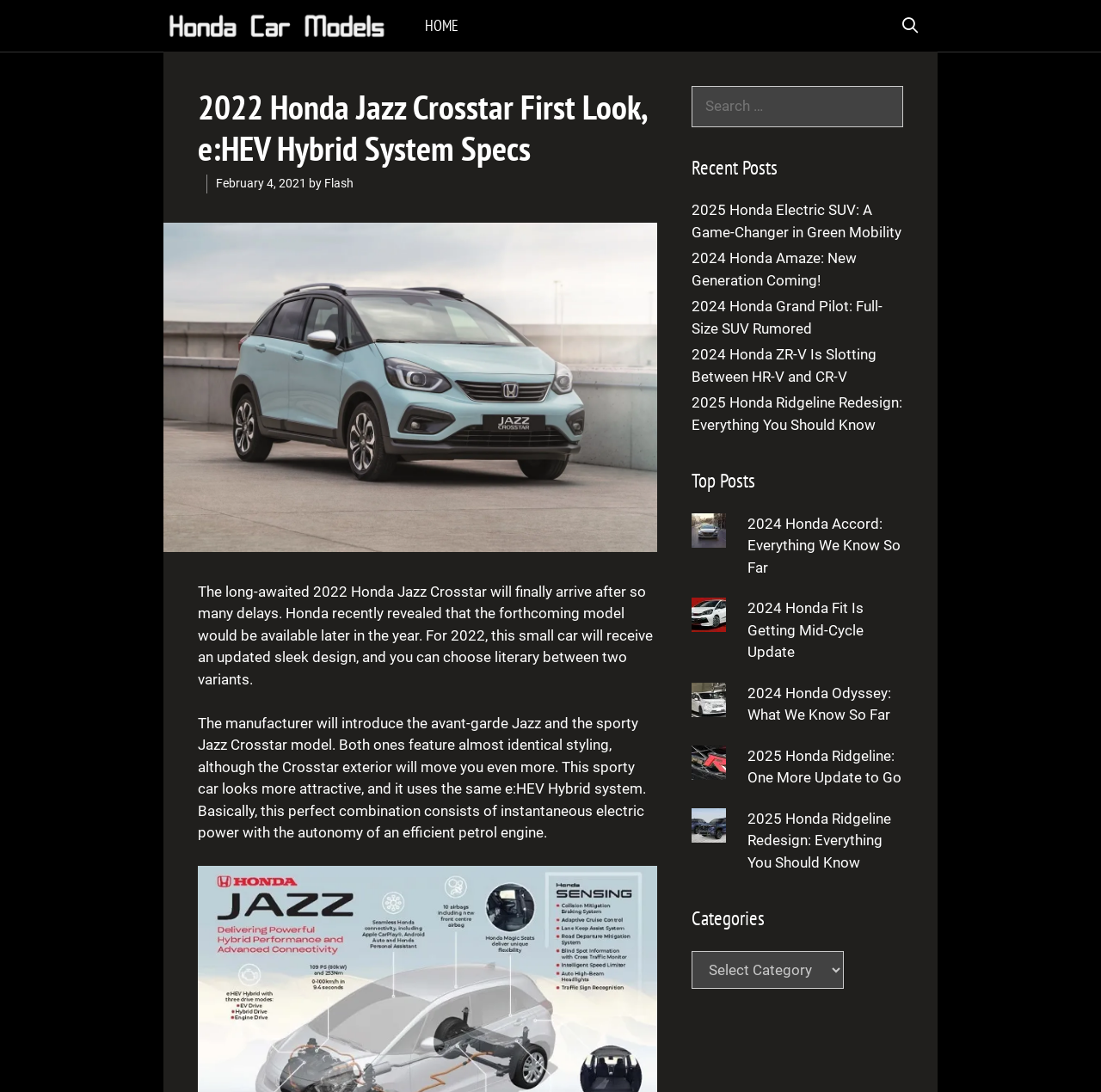Give a short answer to this question using one word or a phrase:
How many categories are there?

Unknown